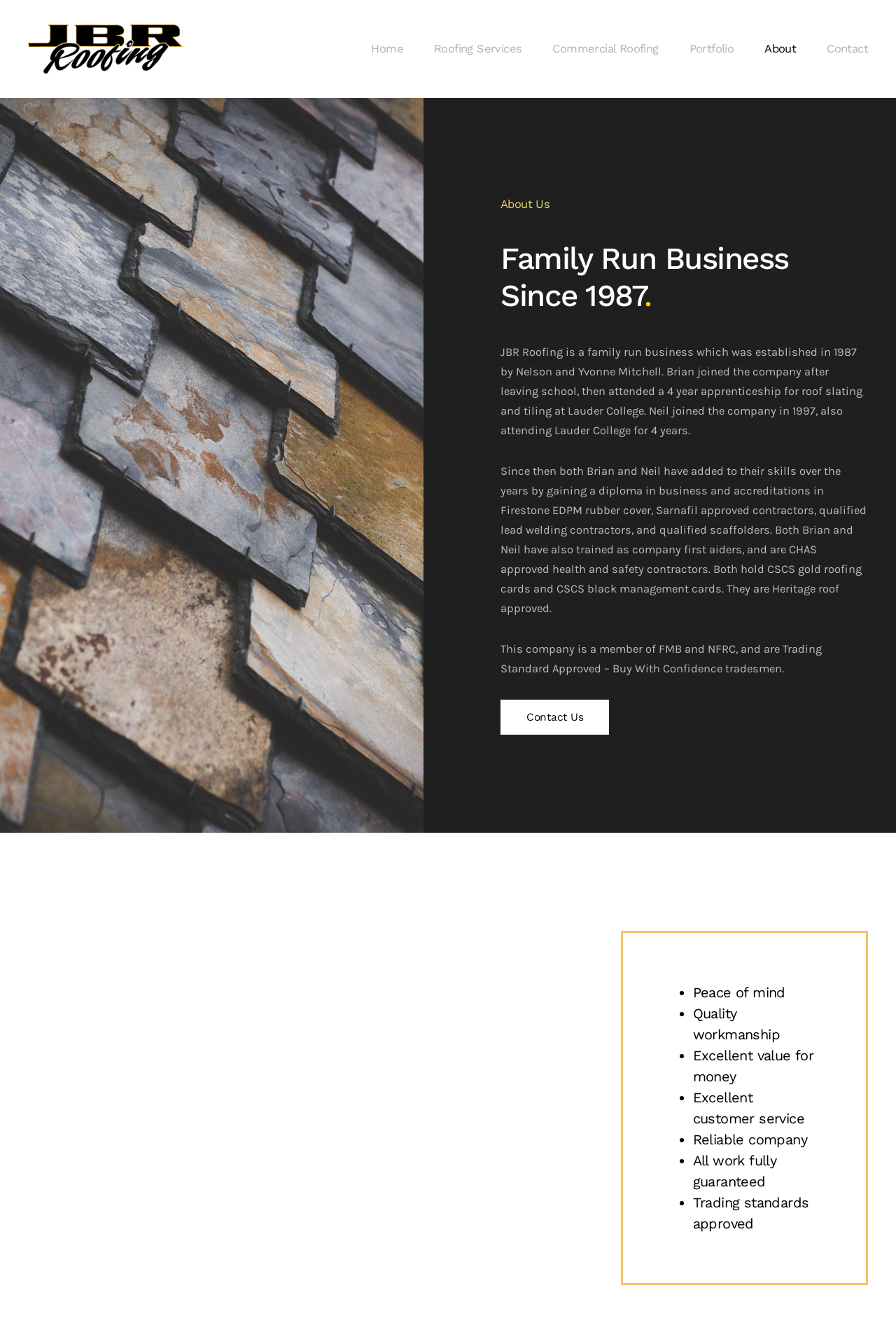Describe all significant elements and features of the webpage.

The webpage is about JBR Roofing, a family-run business that provides roofing services. At the top of the page, there is a navigation menu with links to "Back to home", "Home", "Roofing Services", "Commercial Roofing", "Portfolio", "About", and "Contact". 

Below the navigation menu, there is a heading "About Us" followed by a brief introduction to the company's history, stating that it was established in 1987 by Nelson and Yvonne Mitchell. The text then describes the company's growth, with Brian and Neil joining the business and gaining various skills and accreditations over the years.

To the right of the introduction, there is a link to "Contact Us". Below the introduction, there is a section titled "Culture & Values", which describes the company's values and work ethic. The text explains that the company believes in high-quality materials and workmanship, and that they prioritize customer service.

Further down the page, there is a section that lists the company's benefits, including "Peace of mind", "Quality workmanship", "Excellent value for money", "Excellent customer service", "Reliable company", and "All work fully guaranteed", with each point marked by a bullet point. The final point, "Trading standards approved", is also listed with a bullet point.